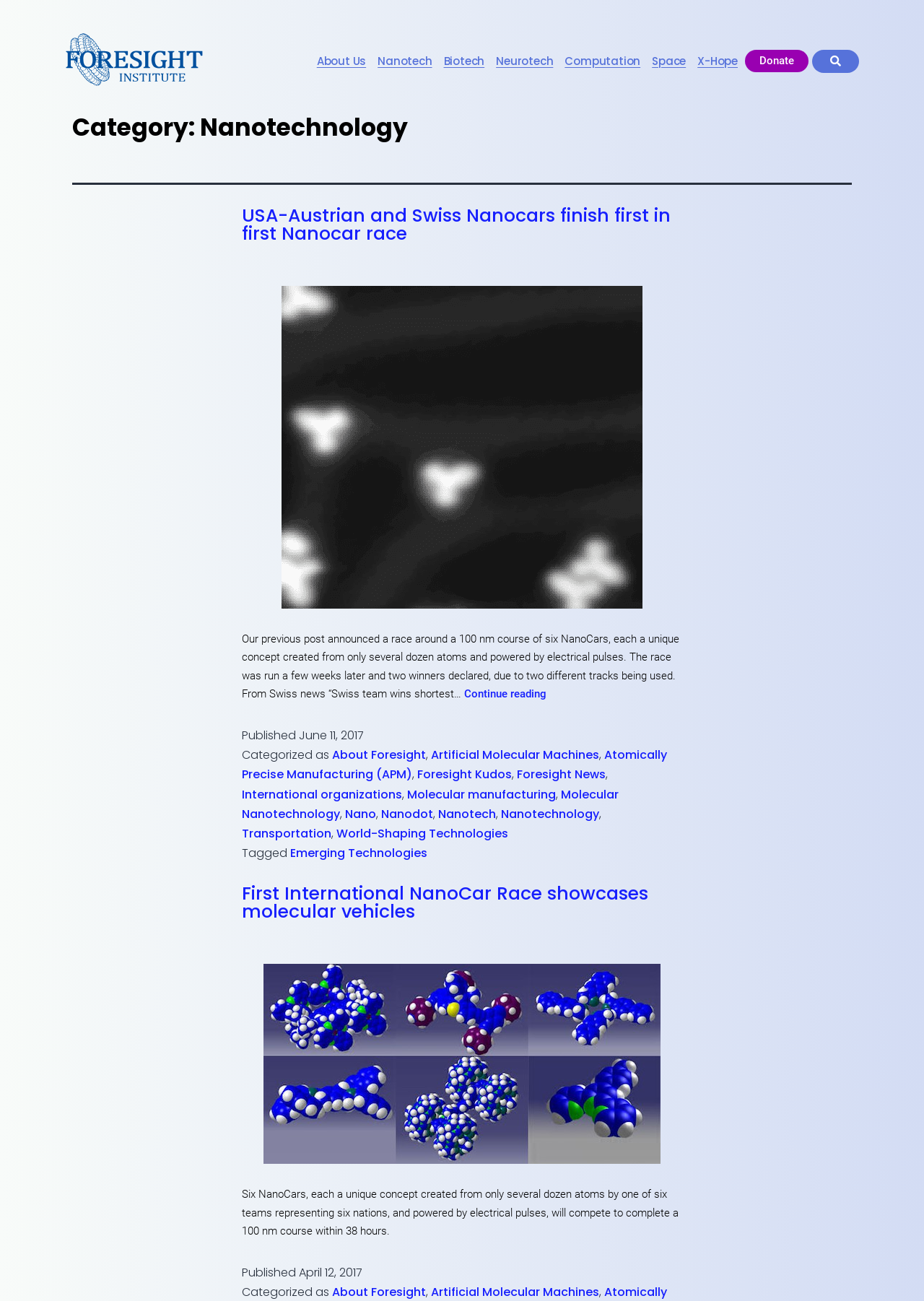Provide a thorough description of the webpage you see.

The webpage is an archive of nanotechnology-related articles, currently on page 2 of 134. At the top, there are several links to different categories, including "About Us", "Nanotech", "Biotech", and others. Below these links, there is a heading that reads "Category: Nanotechnology".

The main content of the page is divided into two sections, each containing an article. The first article has a heading that reads "USA-Austrian and Swiss Nanocars finish first in first Nanocar race". Below the heading, there is a figure, likely an image related to the article. The article text describes a race between nanocars, with two winners declared due to different tracks being used. There is a link to continue reading the article.

Below the article text, there is a footer section that contains information about the article, including the publication date, categories, and tags. The categories include "About Foresight", "Artificial Molecular Machines", and others. The tags include "Emerging Technologies" and others.

The second article has a heading that reads "First International NanoCar Race showcases molecular vehicles". Similar to the first article, there is a figure below the heading, likely an image related to the article. The article text describes a nanocar race, where six teams representing six nations will compete to complete a 100 nm course within 38 hours. There is a link to continue reading the article.

Below the article text, there is another footer section that contains similar information to the first article, including the publication date, categories, and tags.